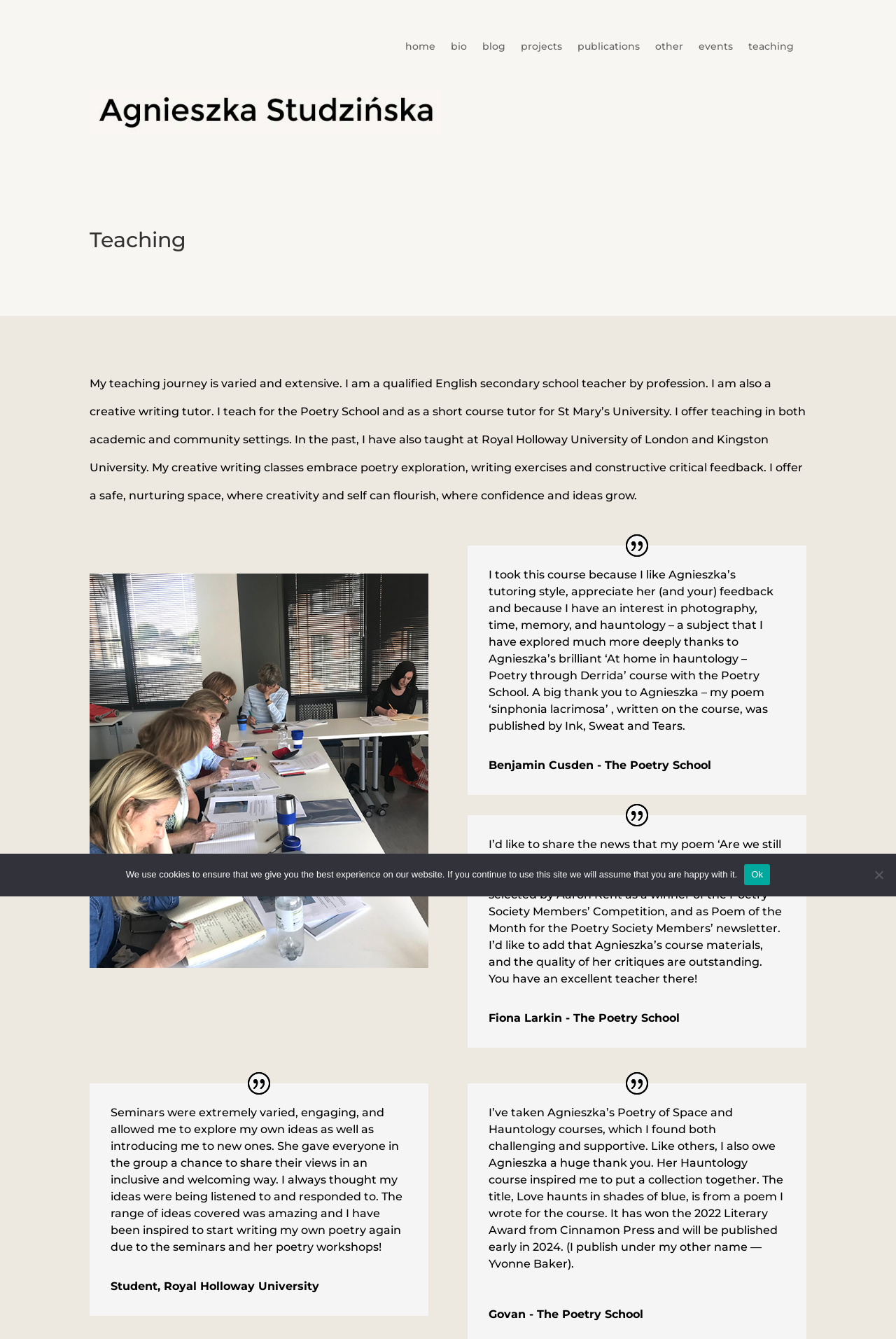Highlight the bounding box coordinates of the element you need to click to perform the following instruction: "check events link."

[0.779, 0.031, 0.818, 0.042]